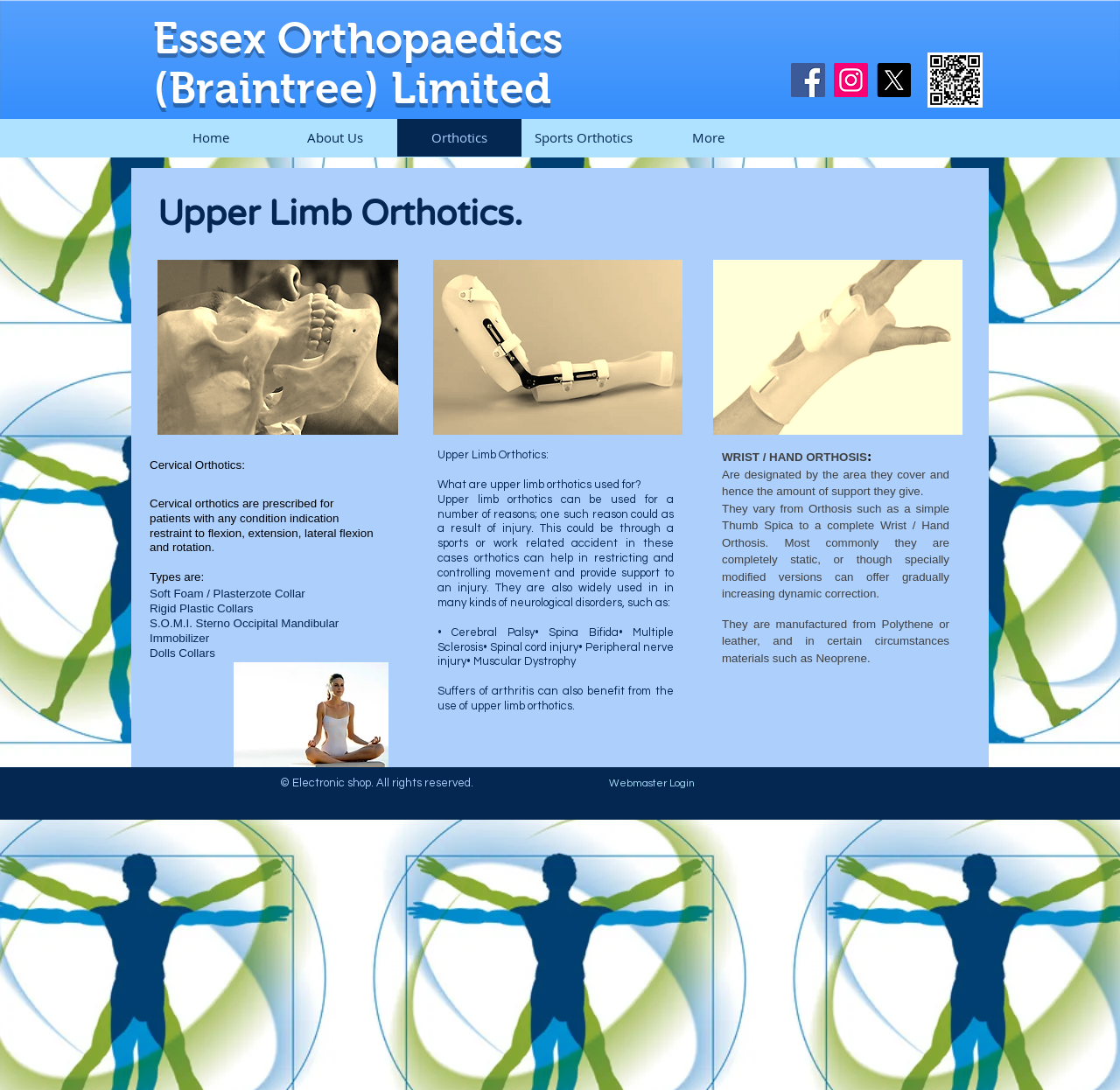Locate the bounding box coordinates of the clickable region to complete the following instruction: "Visit Facebook page."

[0.706, 0.058, 0.737, 0.089]